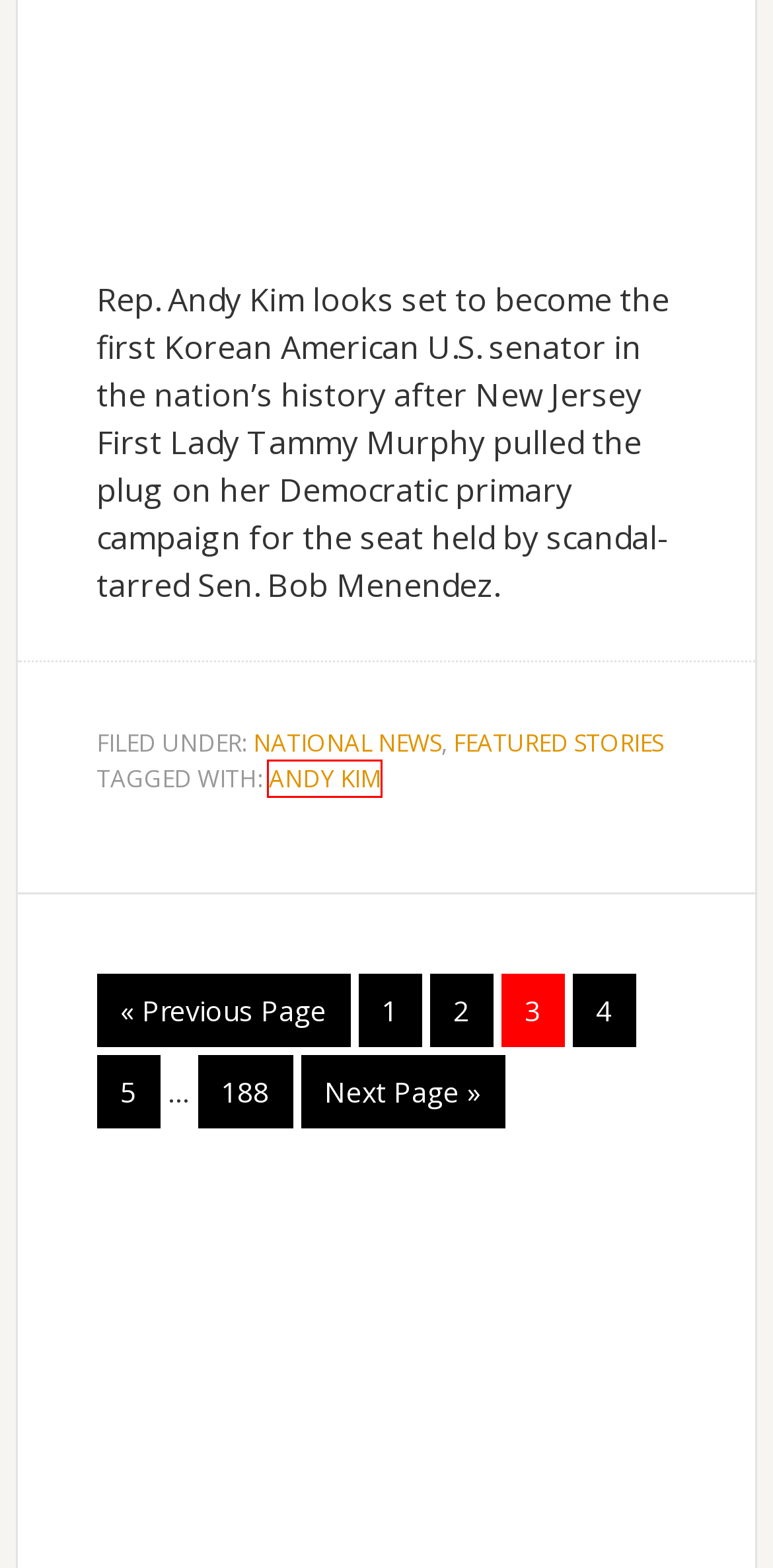Analyze the screenshot of a webpage with a red bounding box and select the webpage description that most accurately describes the new page resulting from clicking the element inside the red box. Here are the candidates:
A. Japan is giving Washington 250 new cherry trees to replace those to be lost in construction work
B. Nicole Shanahan
C. Featured stories
D. Andy Kim
E. National News – Page 4
F. National News – Page 188
G. National News – Page 2
H. Former state Controller Betty Yee announces campaign for California governor

D